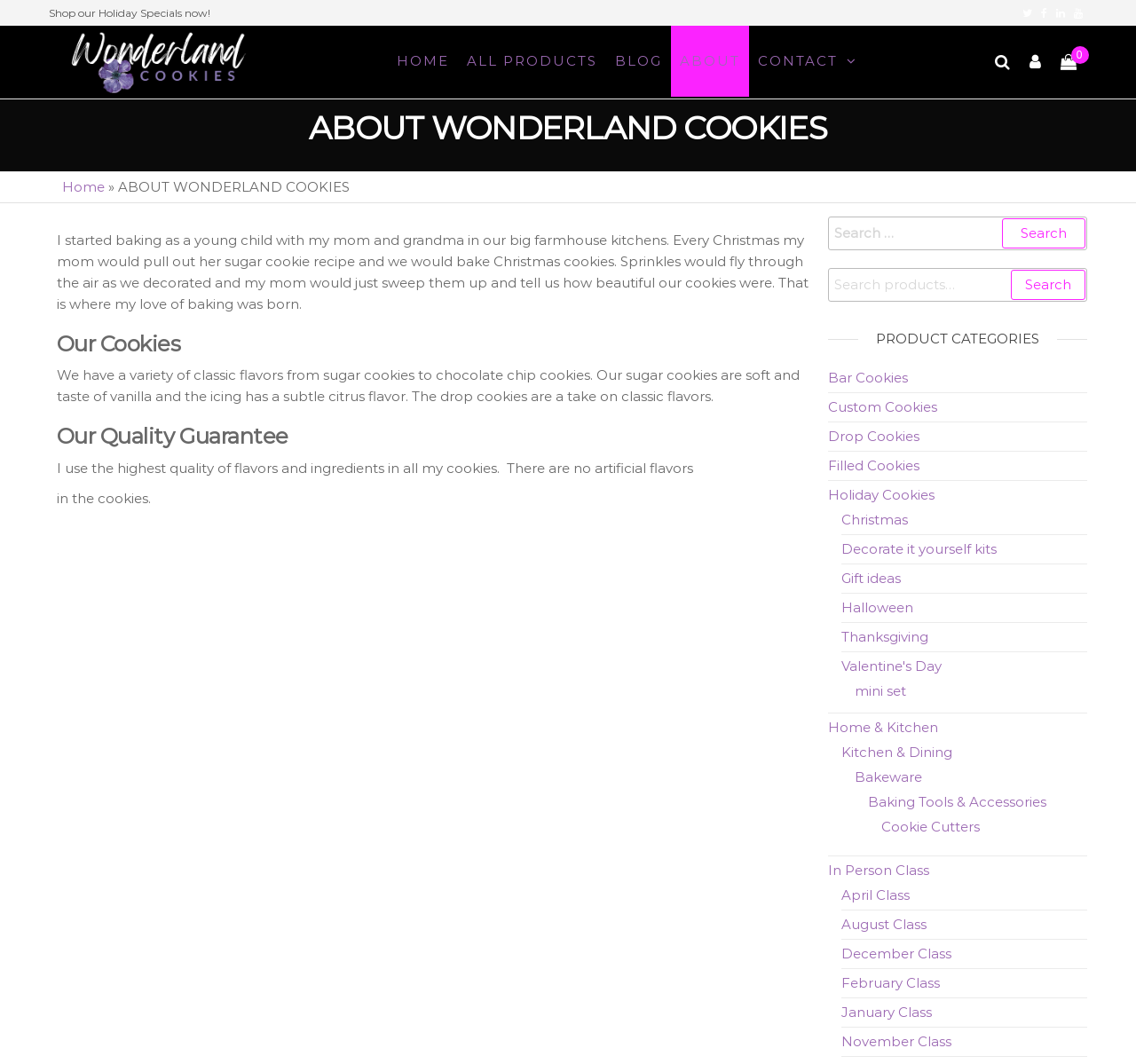Please find the bounding box coordinates of the clickable region needed to complete the following instruction: "Subscribe to the newsletter". The bounding box coordinates must consist of four float numbers between 0 and 1, i.e., [left, top, right, bottom].

None